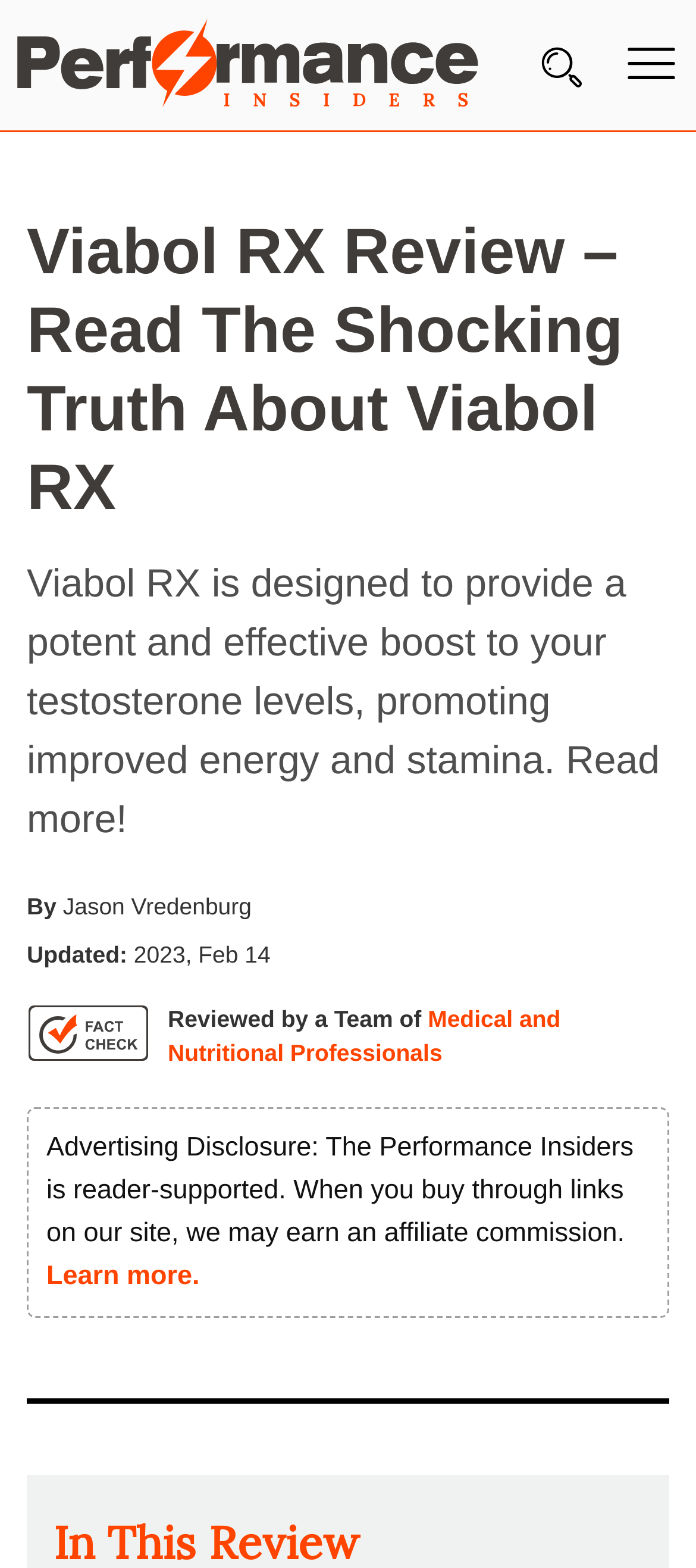Please identify the bounding box coordinates of the element that needs to be clicked to execute the following command: "Meet the team". Provide the bounding box using four float numbers between 0 and 1, formatted as [left, top, right, bottom].

None